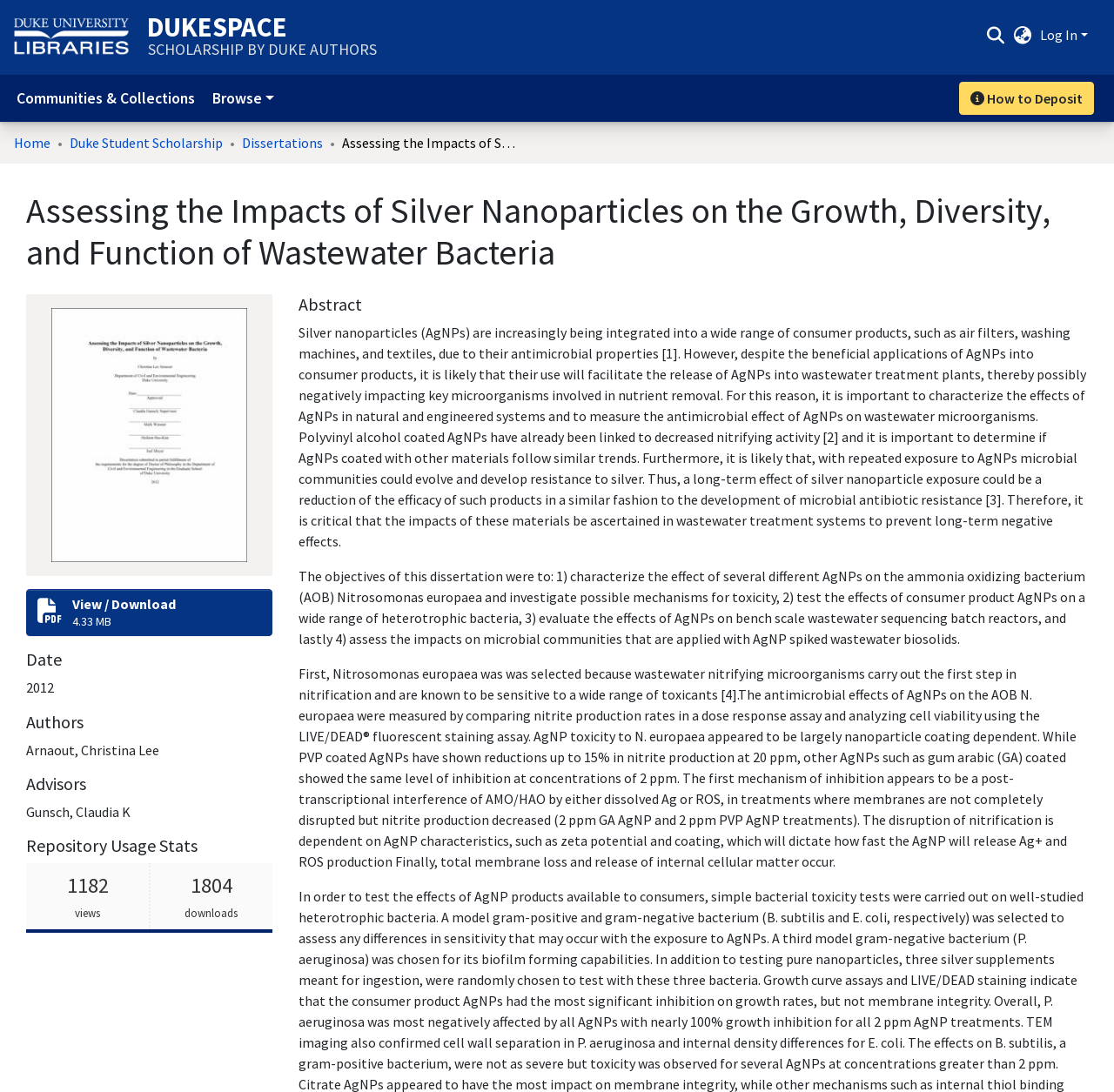What is the name of the university library?
Please look at the screenshot and answer in one word or a short phrase.

Duke University Libraries